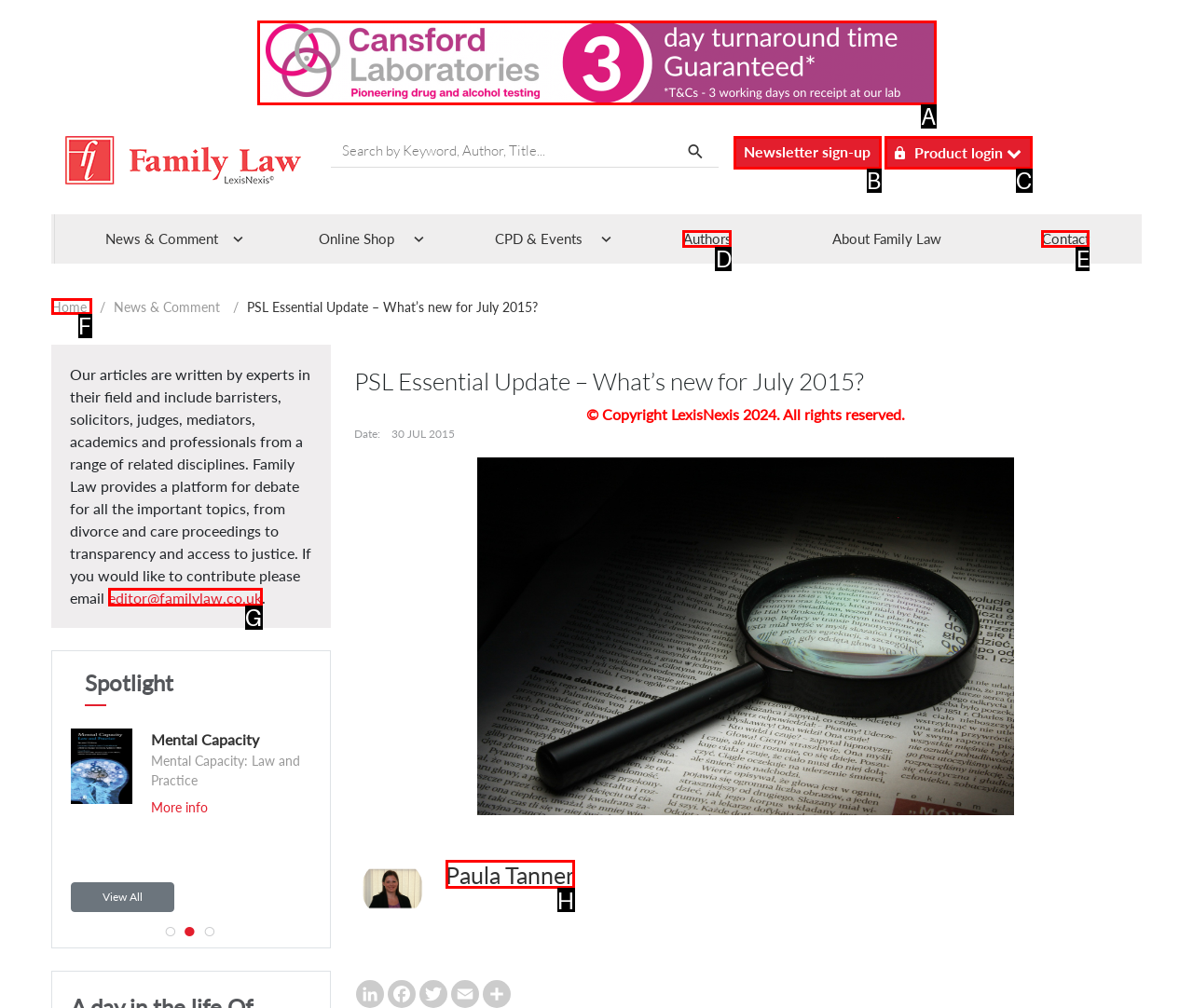Determine the UI element that matches the description: Home
Answer with the letter from the given choices.

F